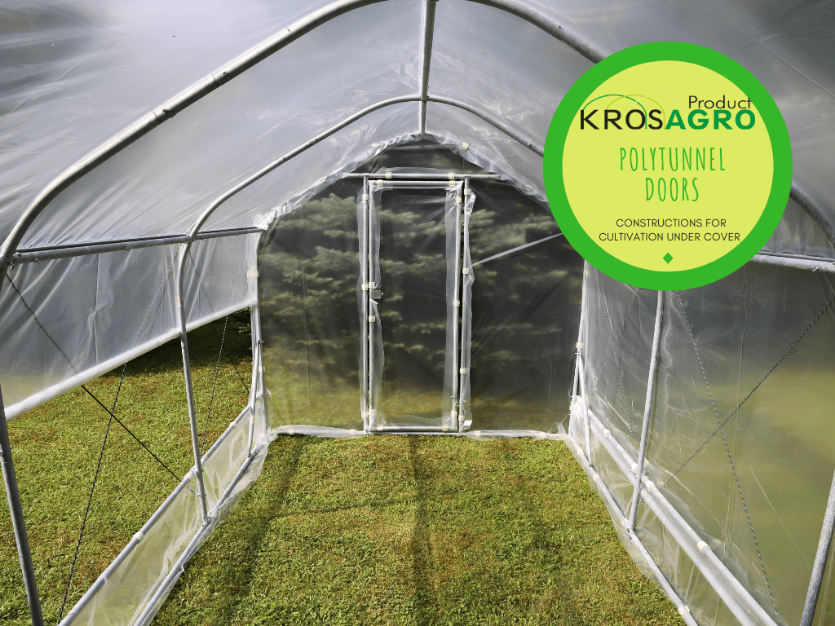Detail all significant aspects of the image you see.

This image showcases the interior of a polytunnel greenhouse featuring transparent plastic doors designed for optimal functionality in cultivating plants. The structure is well-lit, highlighting the spaciousness and intentional design of the space, which supports growth and maintenance. Prominently displayed in the corner is the KrosAgro product logo, indicating that these polytunnel doors are specifically crafted for constructions under cover, ensuring durability and ease of access for gardeners. The surrounding green grass adds a natural element, enhancing the ambiance of a thriving gardening environment. This image symbolizes the integration of practicality and innovation in modern gardening solutions.